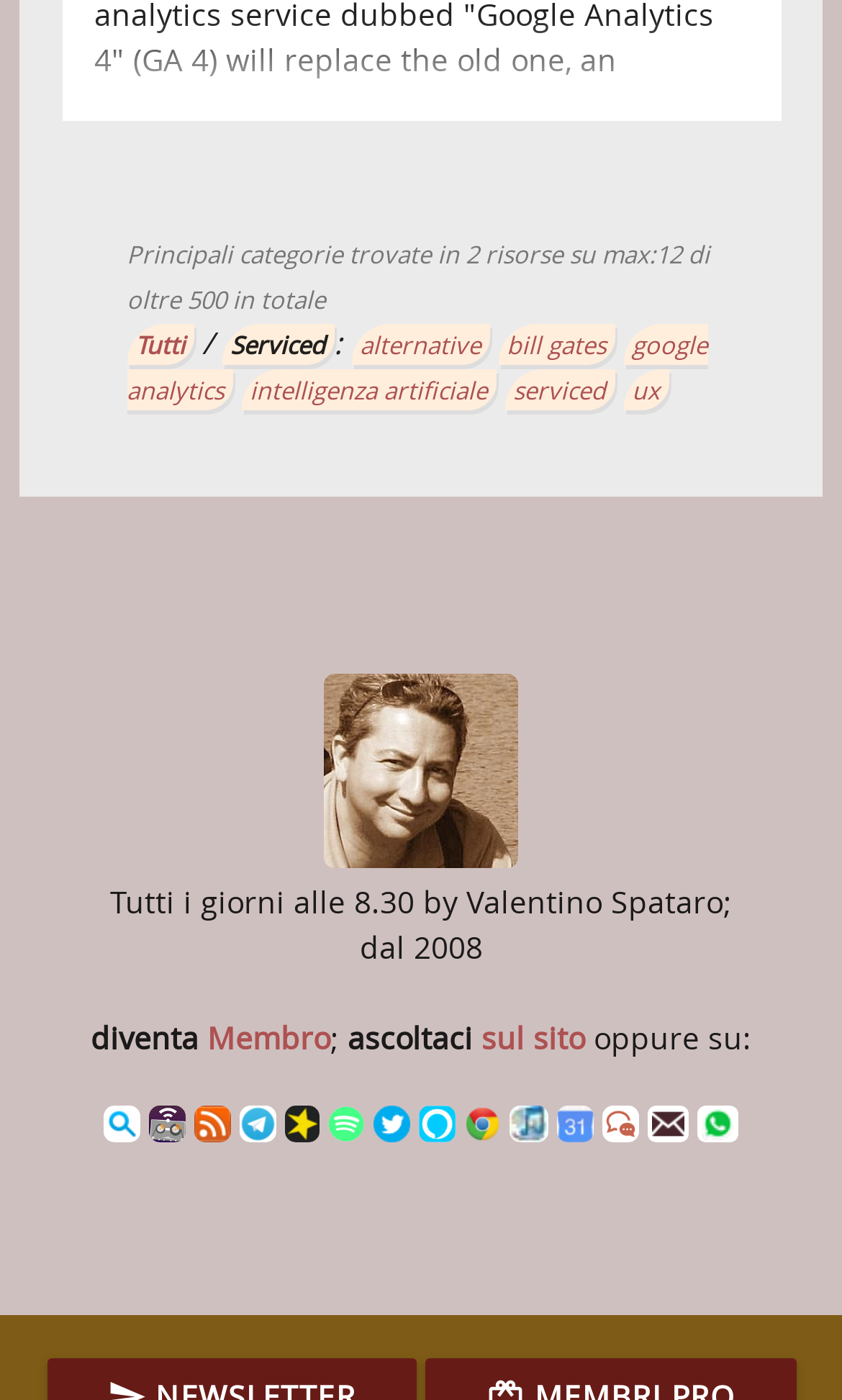Provide the bounding box coordinates of the HTML element described as: "bill gates". The bounding box coordinates should be four float numbers between 0 and 1, i.e., [left, top, right, bottom].

[0.591, 0.231, 0.729, 0.261]